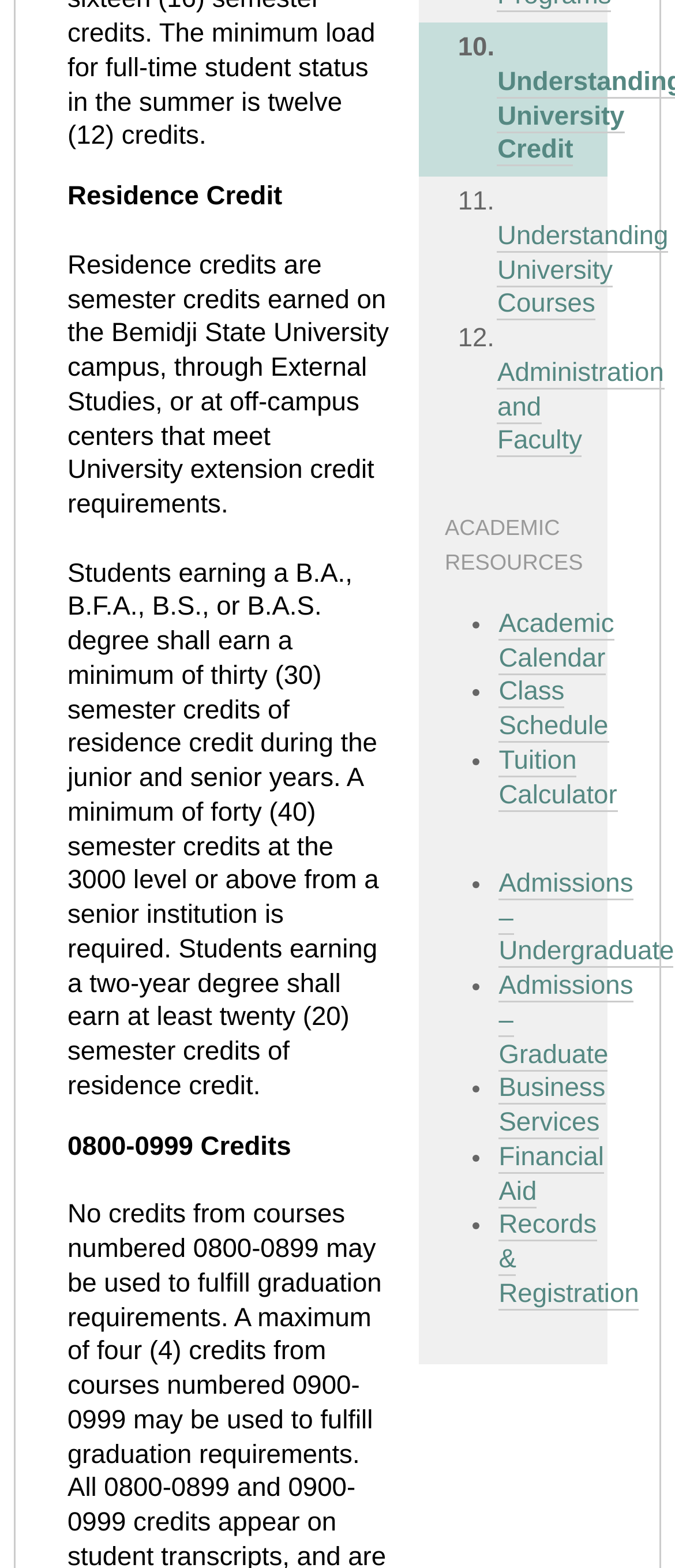How many list markers are there under the 'ACADEMIC RESOURCES' heading?
Refer to the image and give a detailed answer to the query.

By counting the list markers under the 'ACADEMIC RESOURCES' heading, I found 10 list markers, each represented by a bullet point or a number.